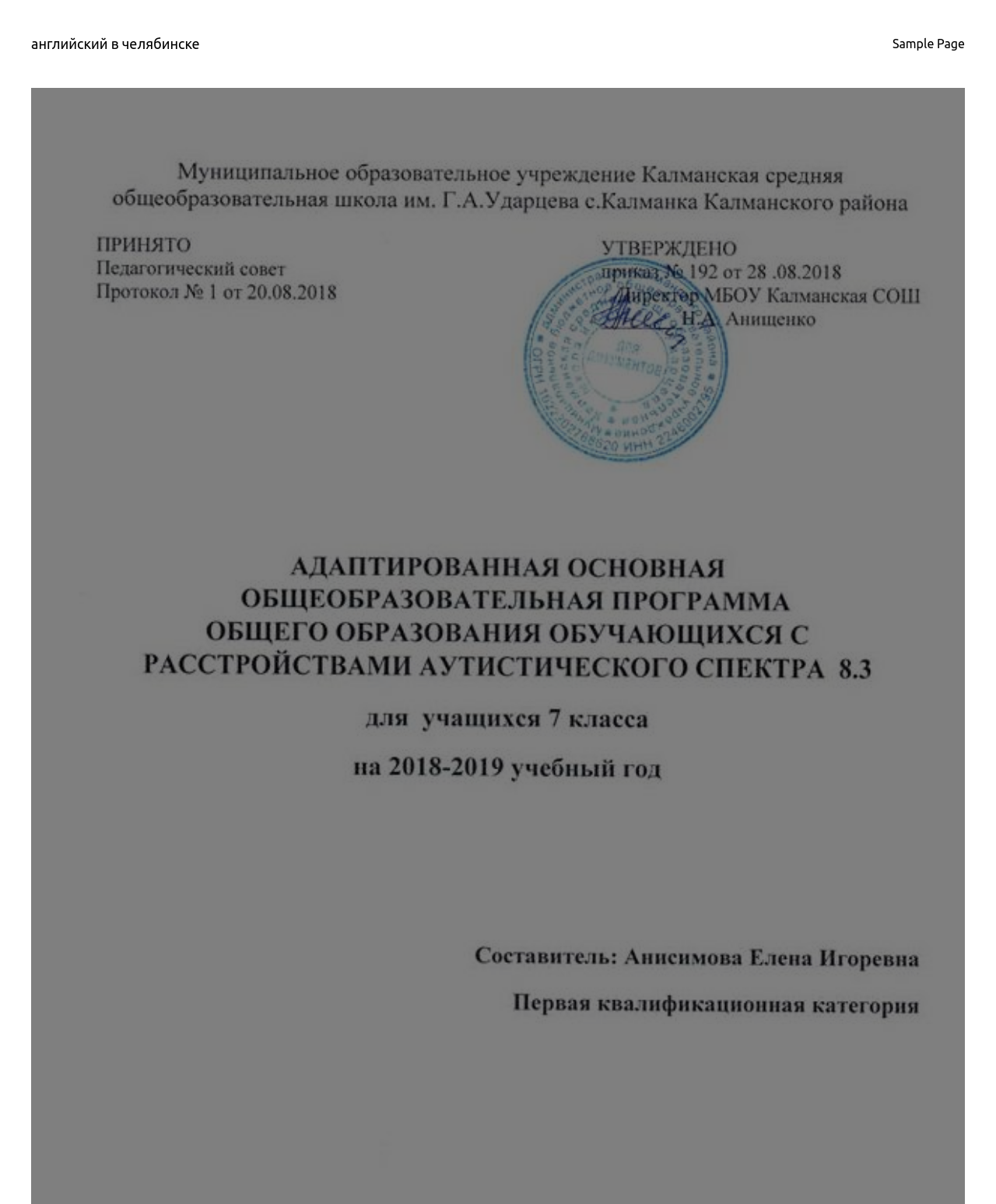Find the bounding box coordinates of the UI element according to this description: "Sample Page".

[0.896, 0.028, 0.969, 0.045]